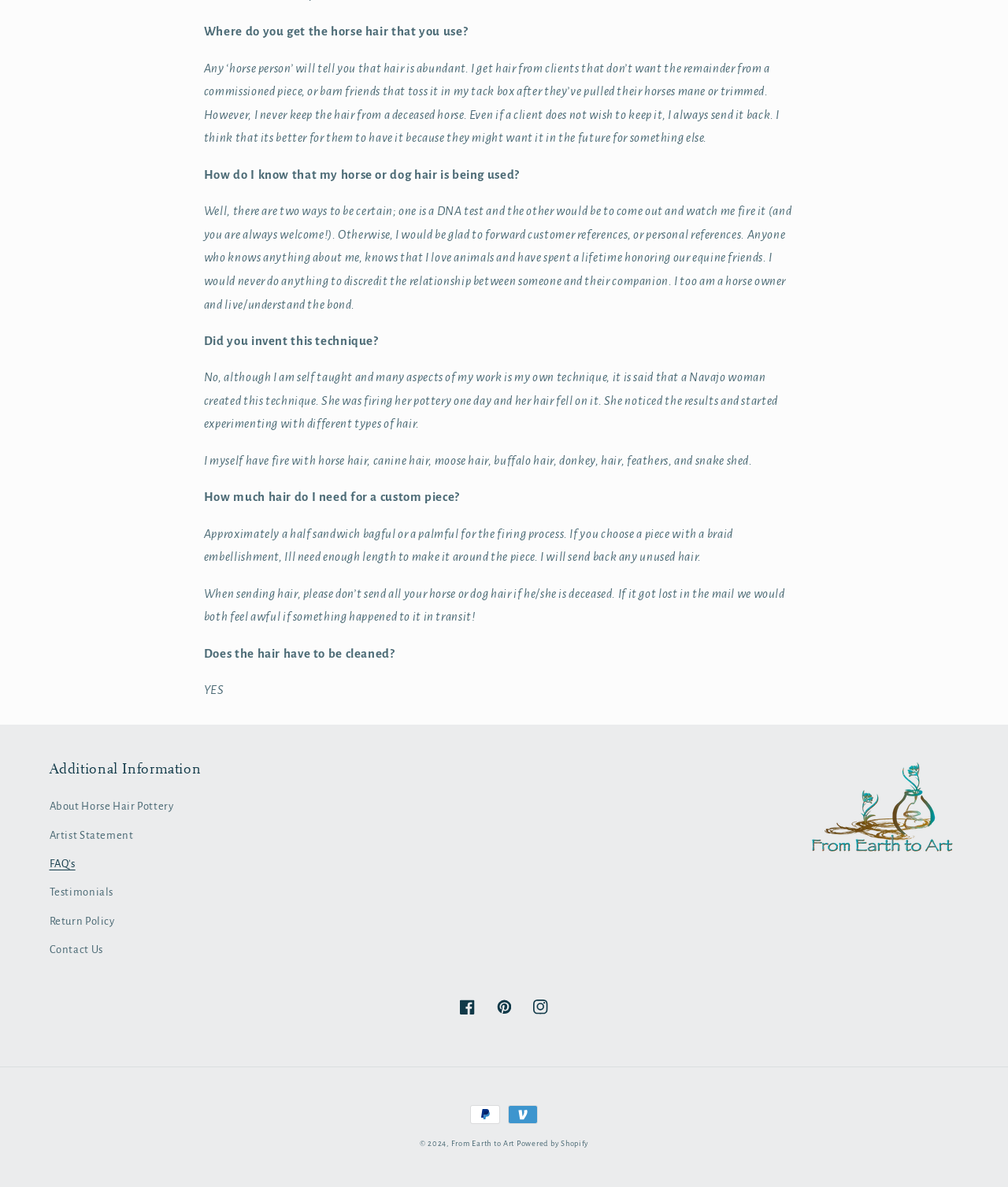Answer the question with a brief word or phrase:
Is cleaning the hair necessary?

Yes